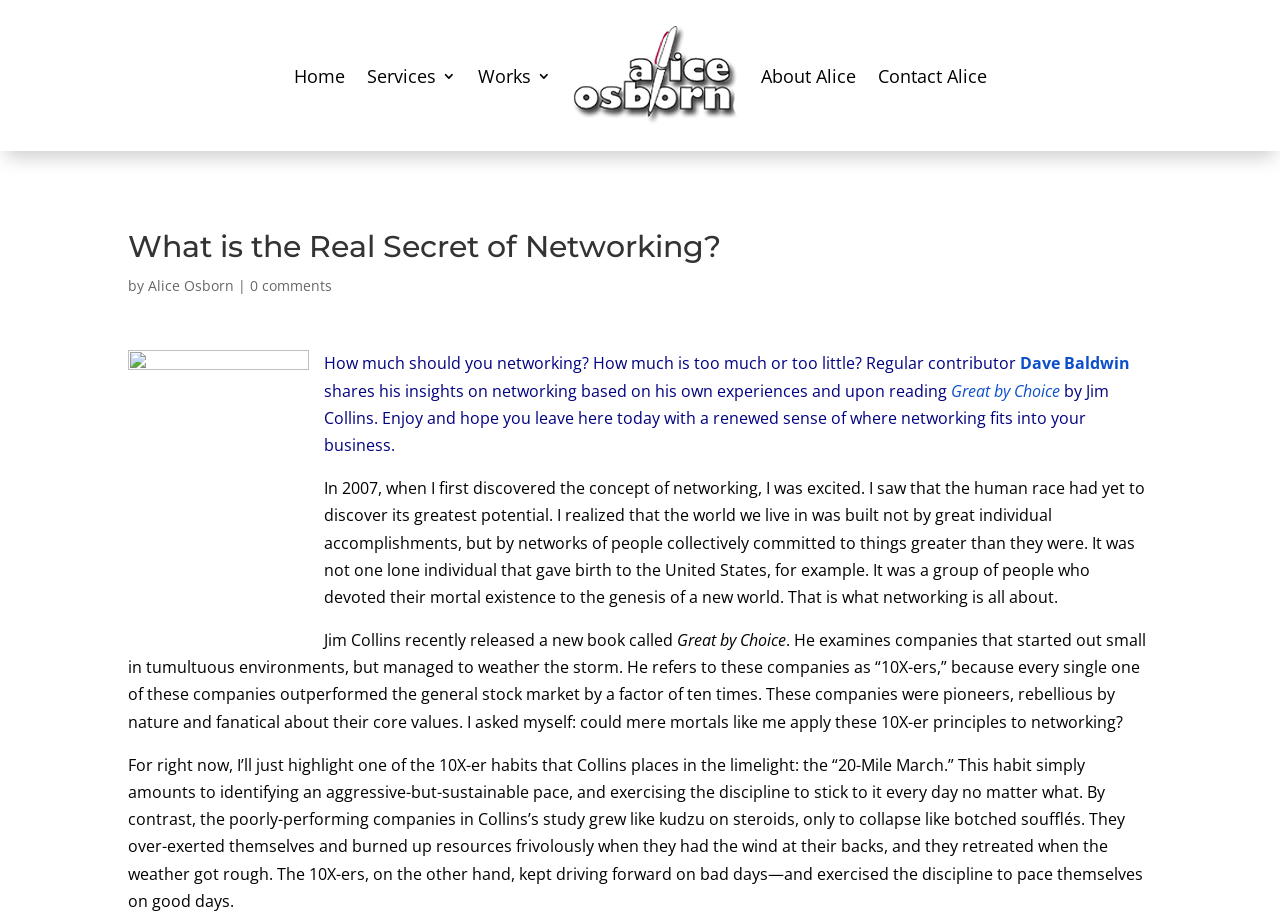Provide the bounding box coordinates of the HTML element described as: "Alice Osborn". The bounding box coordinates should be four float numbers between 0 and 1, i.e., [left, top, right, bottom].

[0.116, 0.3, 0.183, 0.32]